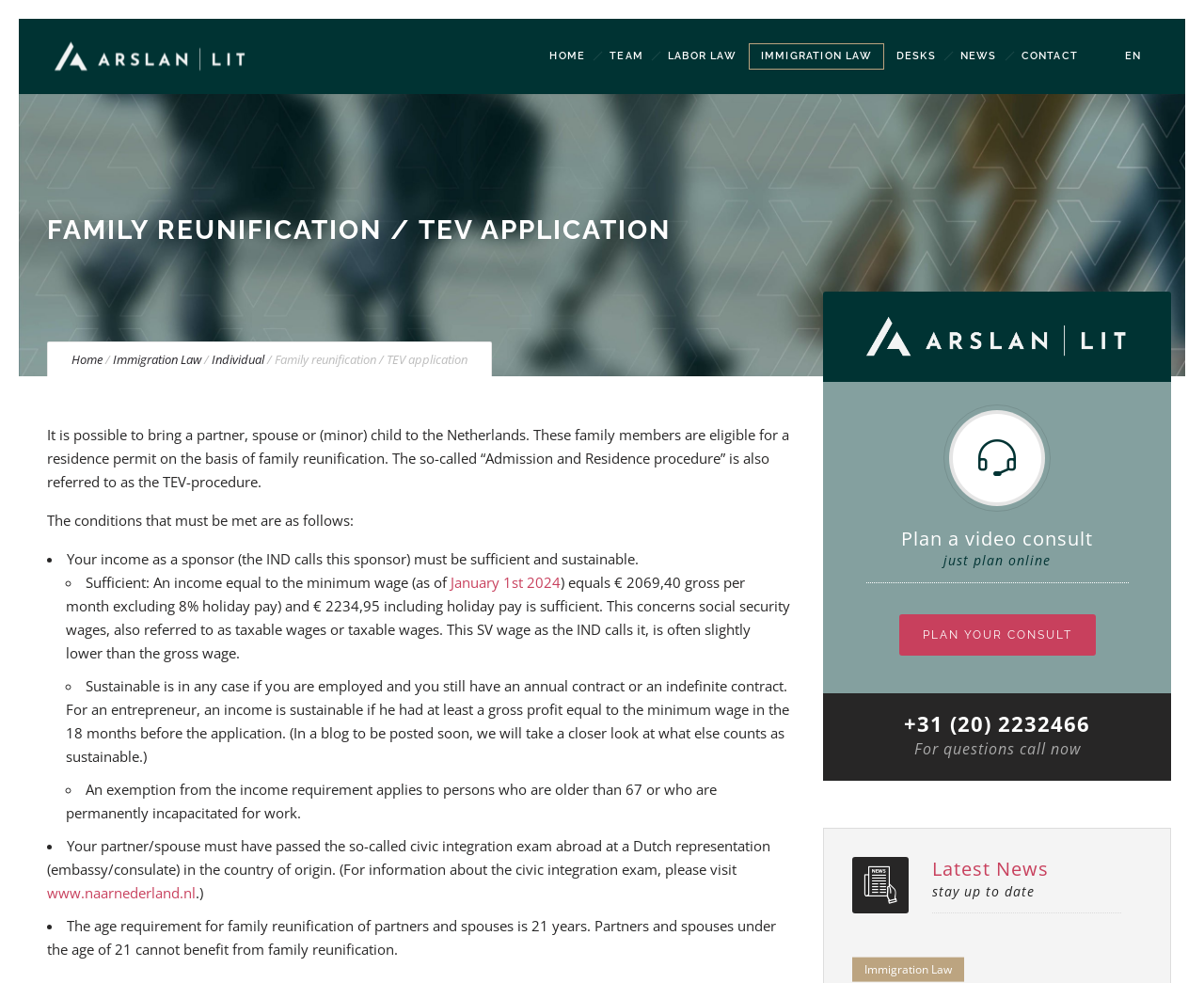Determine the main heading of the webpage and generate its text.

FAMILY REUNIFICATION / TEV APPLICATION